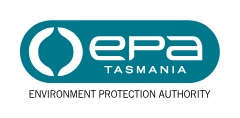What is the full title of the organization?
Using the image, provide a detailed and thorough answer to the question.

The full title of the organization is displayed in a simple, clean typeface below the main logo, which is 'ENVIRONMENT PROTECTION AUTHORITY', emphasizing the organization's commitment to environmental regulation and protection in Tasmania.